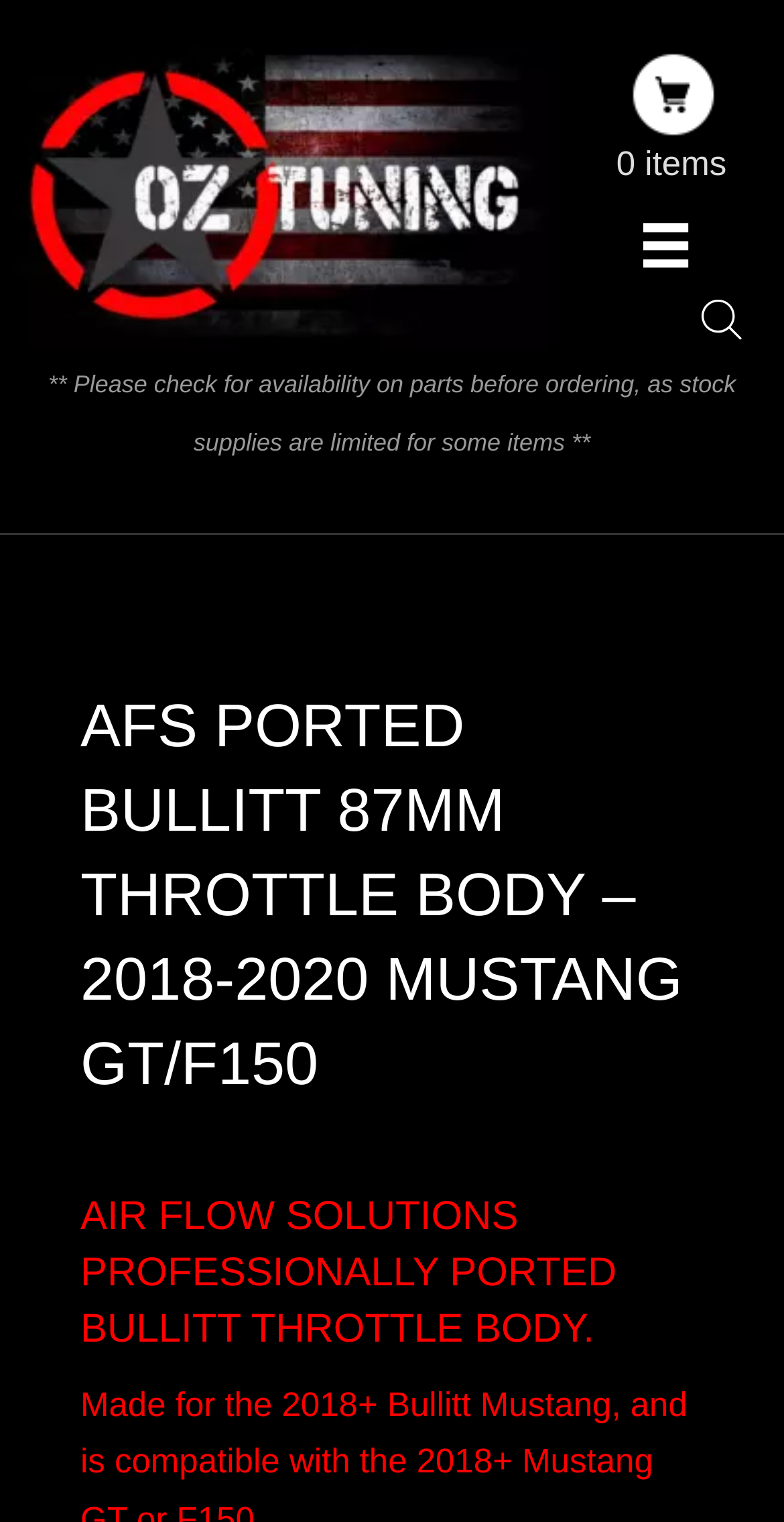What is the warning message on the webpage?
Kindly answer the question with as much detail as you can.

The warning message is located in the middle of the webpage, and it says '** Please check for availability on parts before ordering, as stock supplies are limited for some items **'. This message is likely to inform customers to check the availability of products before placing an order.